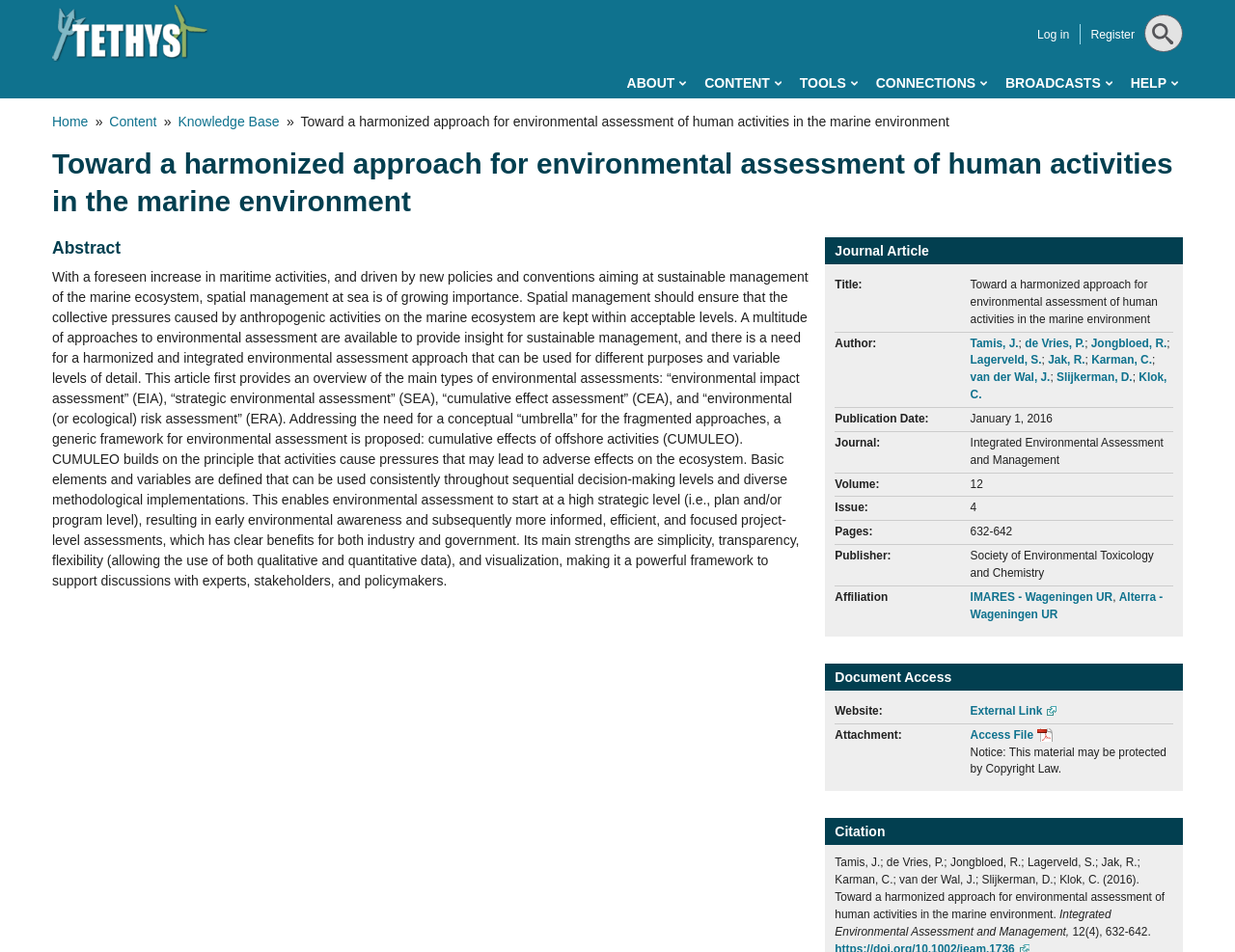Determine the bounding box coordinates for the clickable element to execute this instruction: "Click on the 'Toward a harmonized approach for environmental assessment of human activities in the marine environment' link". Provide the coordinates as four float numbers between 0 and 1, i.e., [left, top, right, bottom].

[0.243, 0.12, 0.769, 0.136]